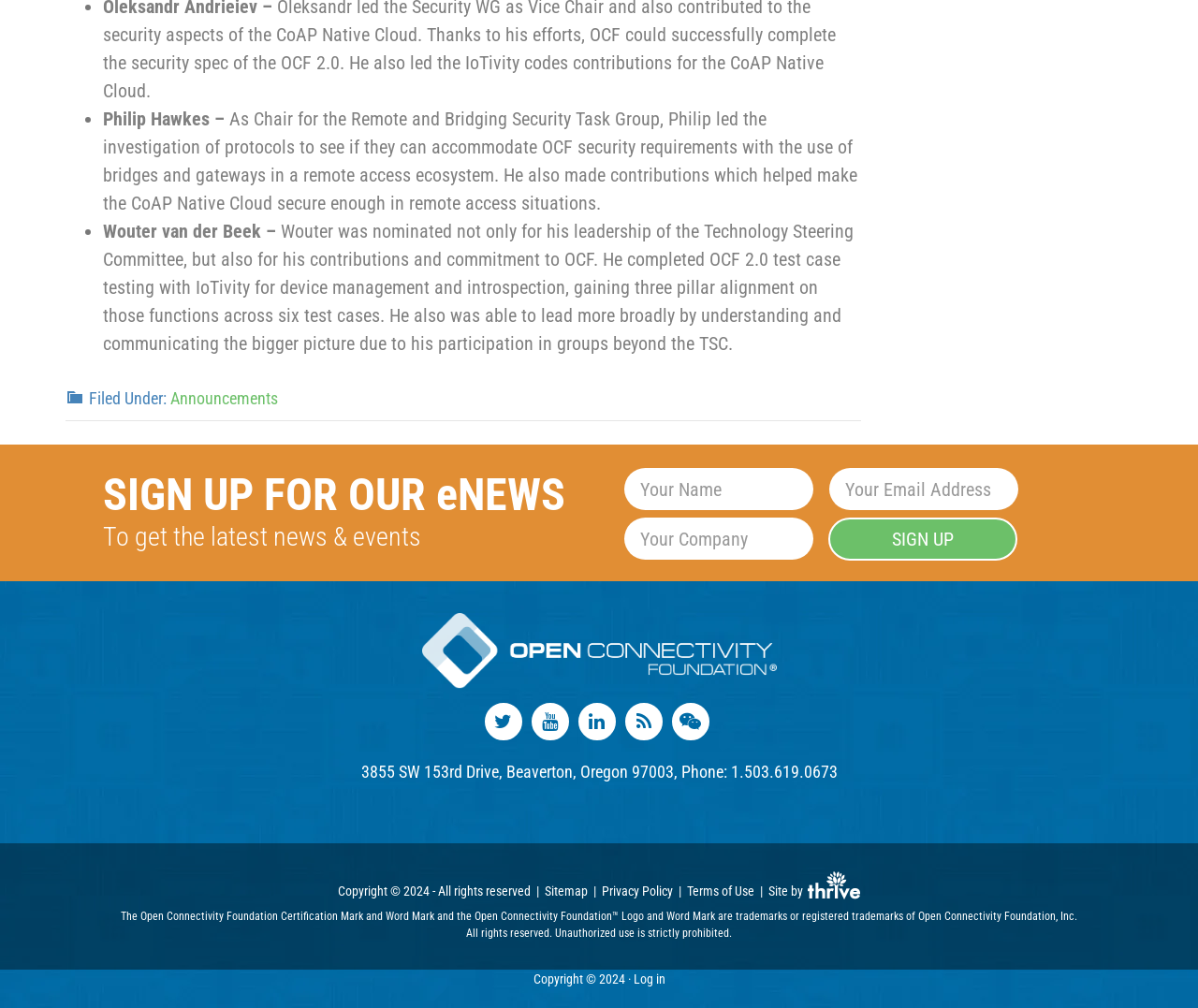What is the purpose of the SIGN UP FOR OUR eNEWS section?
Based on the screenshot, answer the question with a single word or phrase.

To get the latest news & events